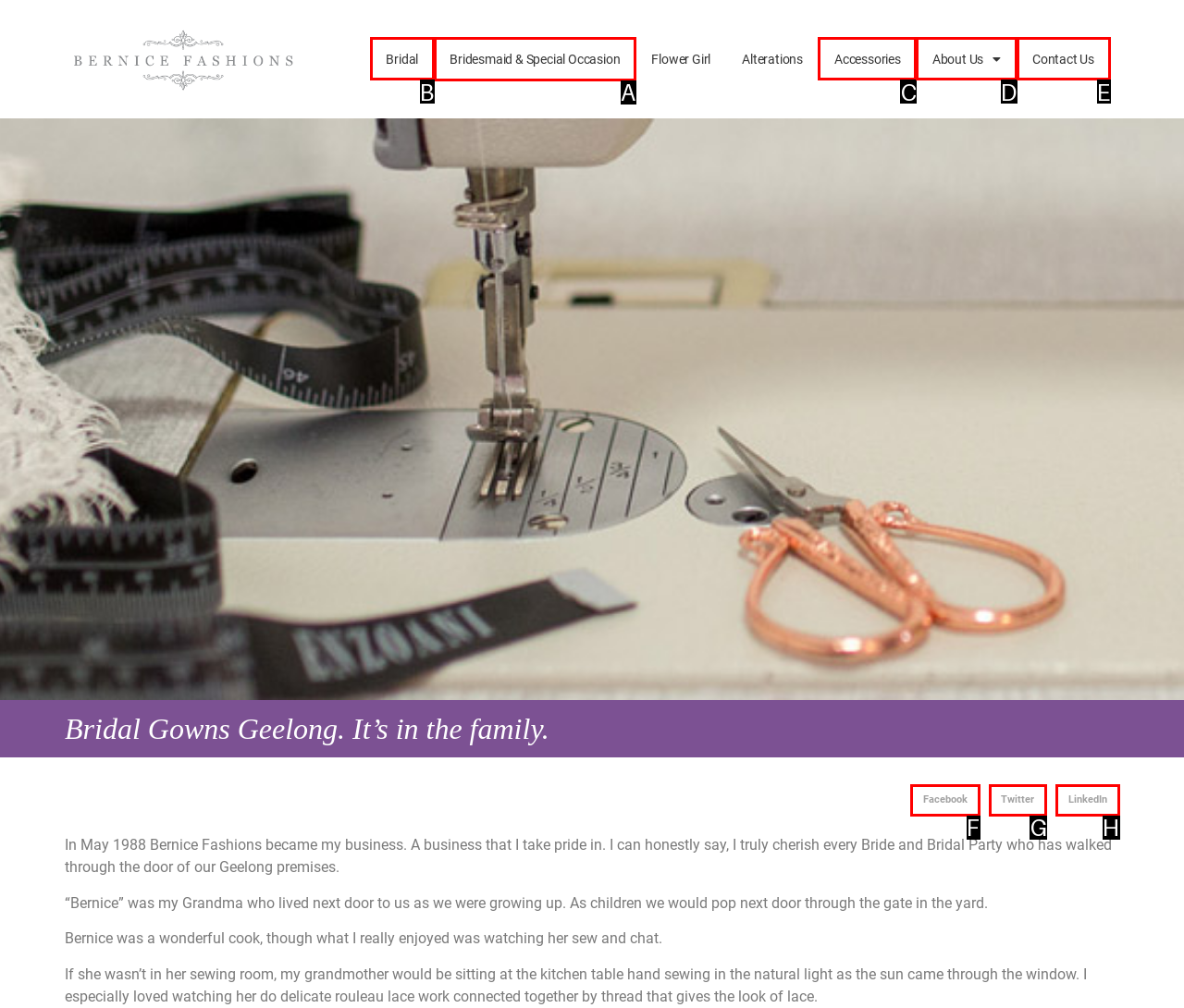To achieve the task: Click the 'Return to the homepage' link, which HTML element do you need to click?
Respond with the letter of the correct option from the given choices.

None